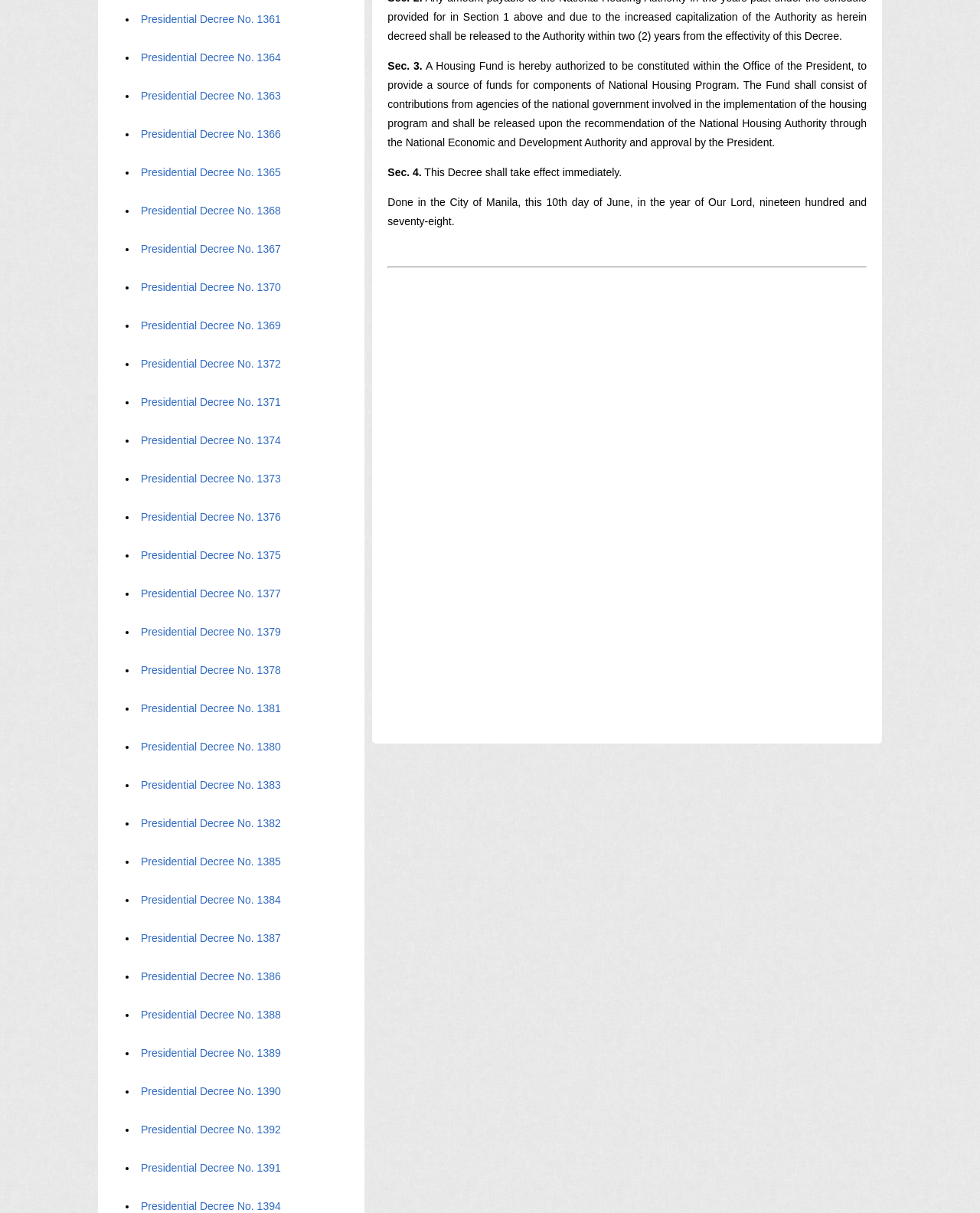Who approved the release of the Fund?
Based on the image, respond with a single word or phrase.

The President